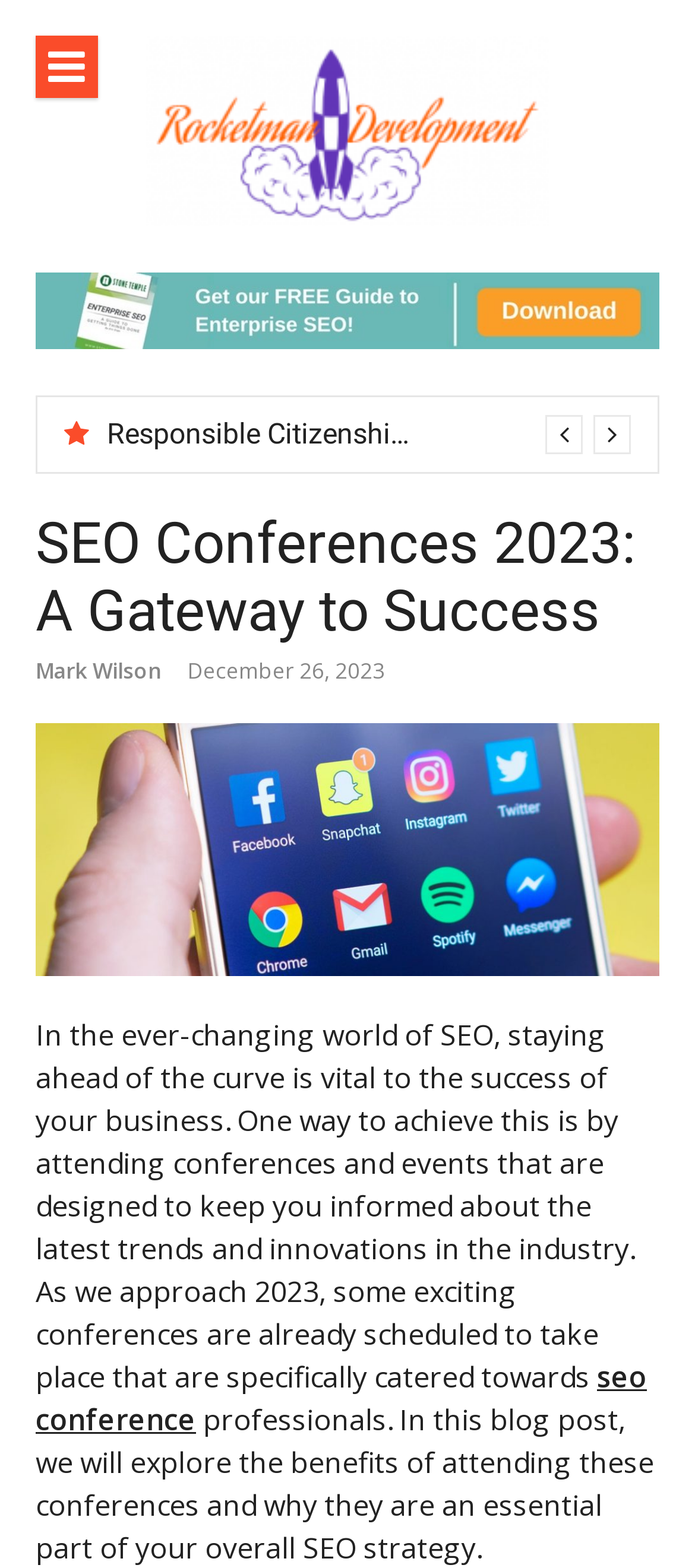Write an exhaustive caption that covers the webpage's main aspects.

The webpage appears to be a blog post about SEO conferences in 2023. At the top left, there is a button with an icon. Next to it, on the top center, is a link to "Rocket Man Development" accompanied by an image with the same name. 

Below the top section, there is a dropdown menu with an option selected, which is a heading titled "Responsible Citizenship: Ethical Lessons Learned on Minecraft Servers". 

On the left side, there is a large heading that reads "SEO Conferences 2023: A Gateway to Success". Below this heading, there is a link to "Mark Wilson" and a time stamp indicating "December 26, 2023". 

The main content of the webpage is a paragraph of text that discusses the importance of attending SEO conferences and events to stay ahead in the industry. The text mentions that some exciting conferences are scheduled to take place in 2023 and that attending these conferences is an essential part of an overall SEO strategy. There is also a link to "seo conference" within the text.